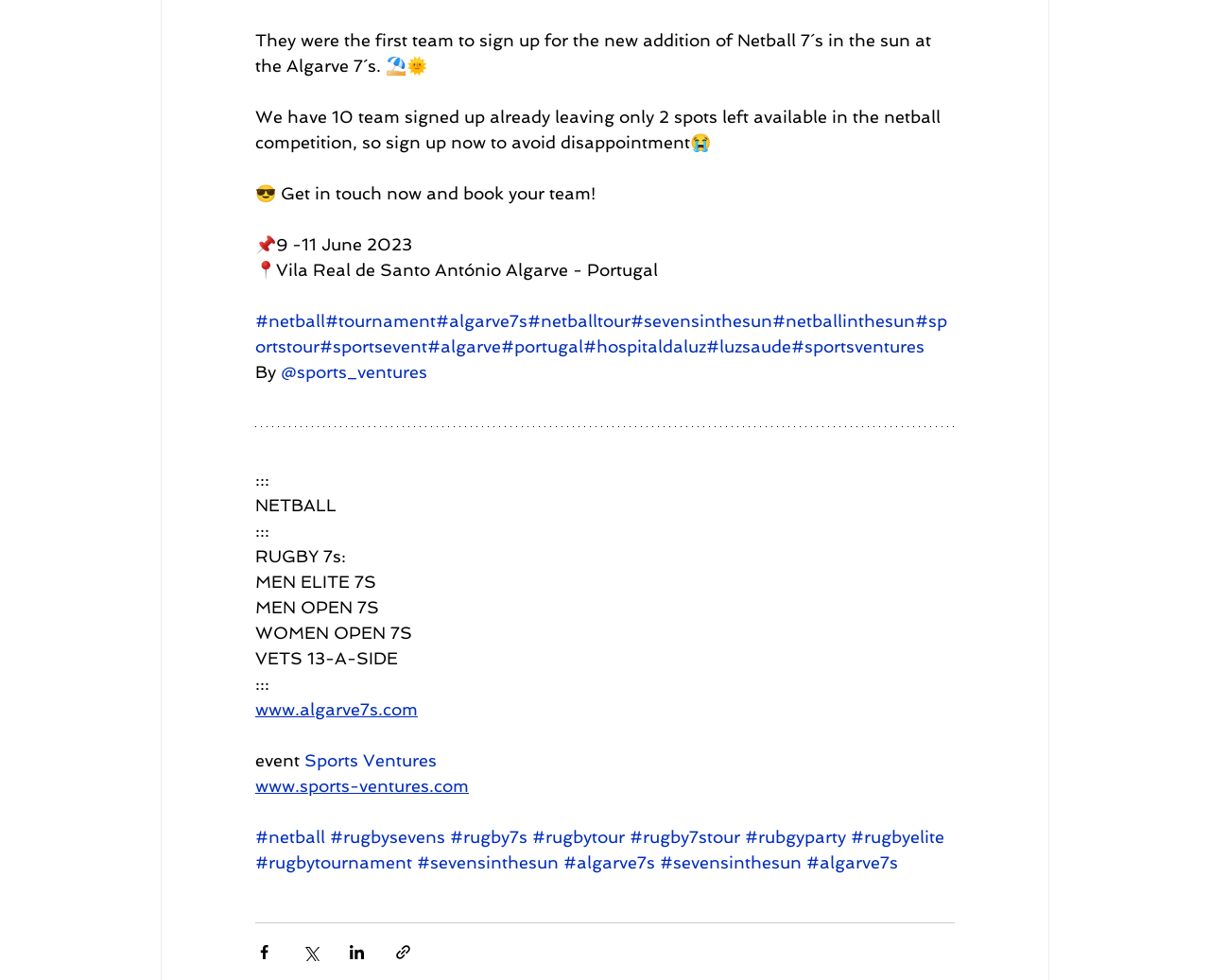Please identify the bounding box coordinates of the element that needs to be clicked to perform the following instruction: "Search for something".

None